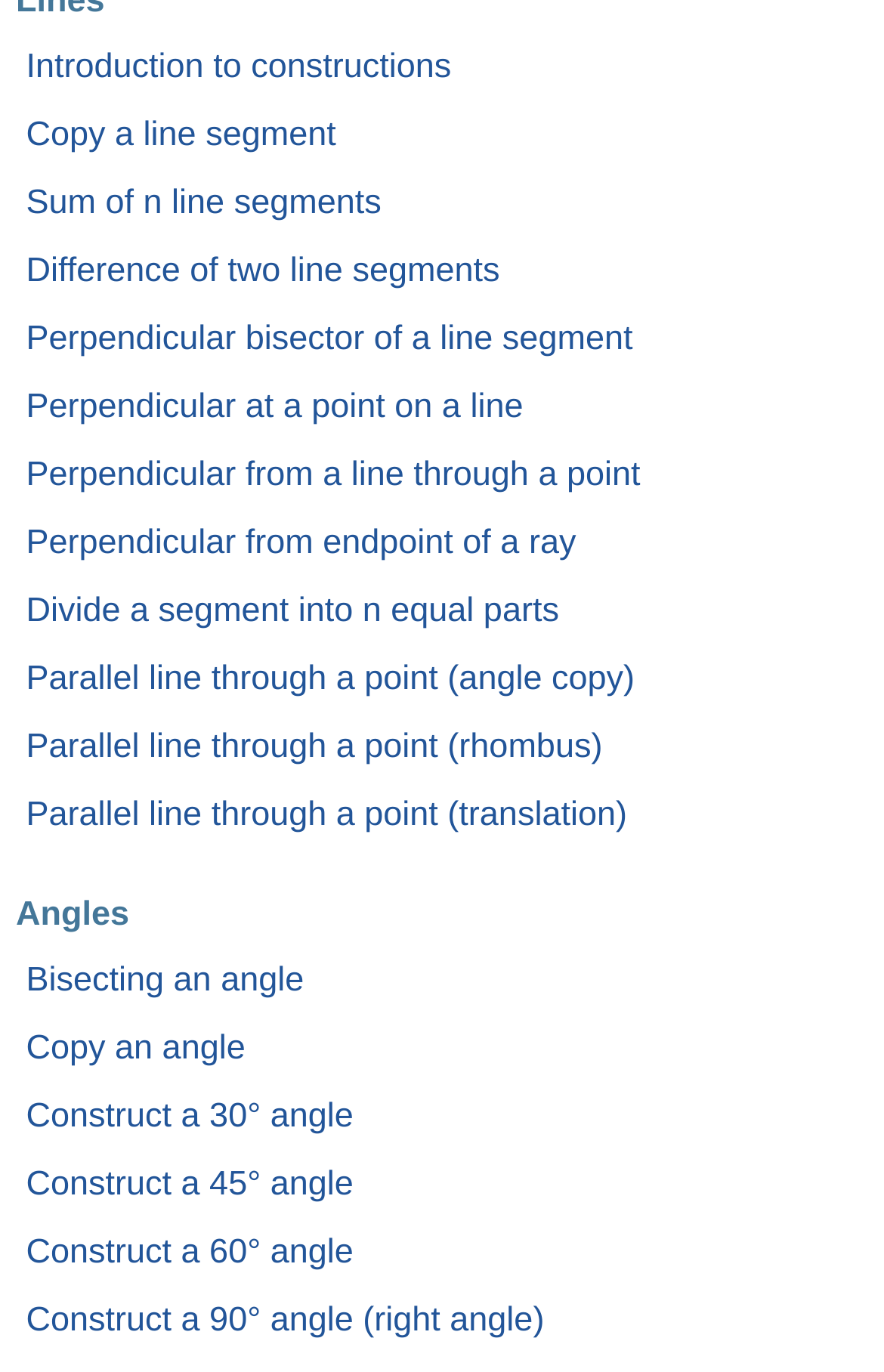Please provide a short answer using a single word or phrase for the question:
How many construction links are there?

25